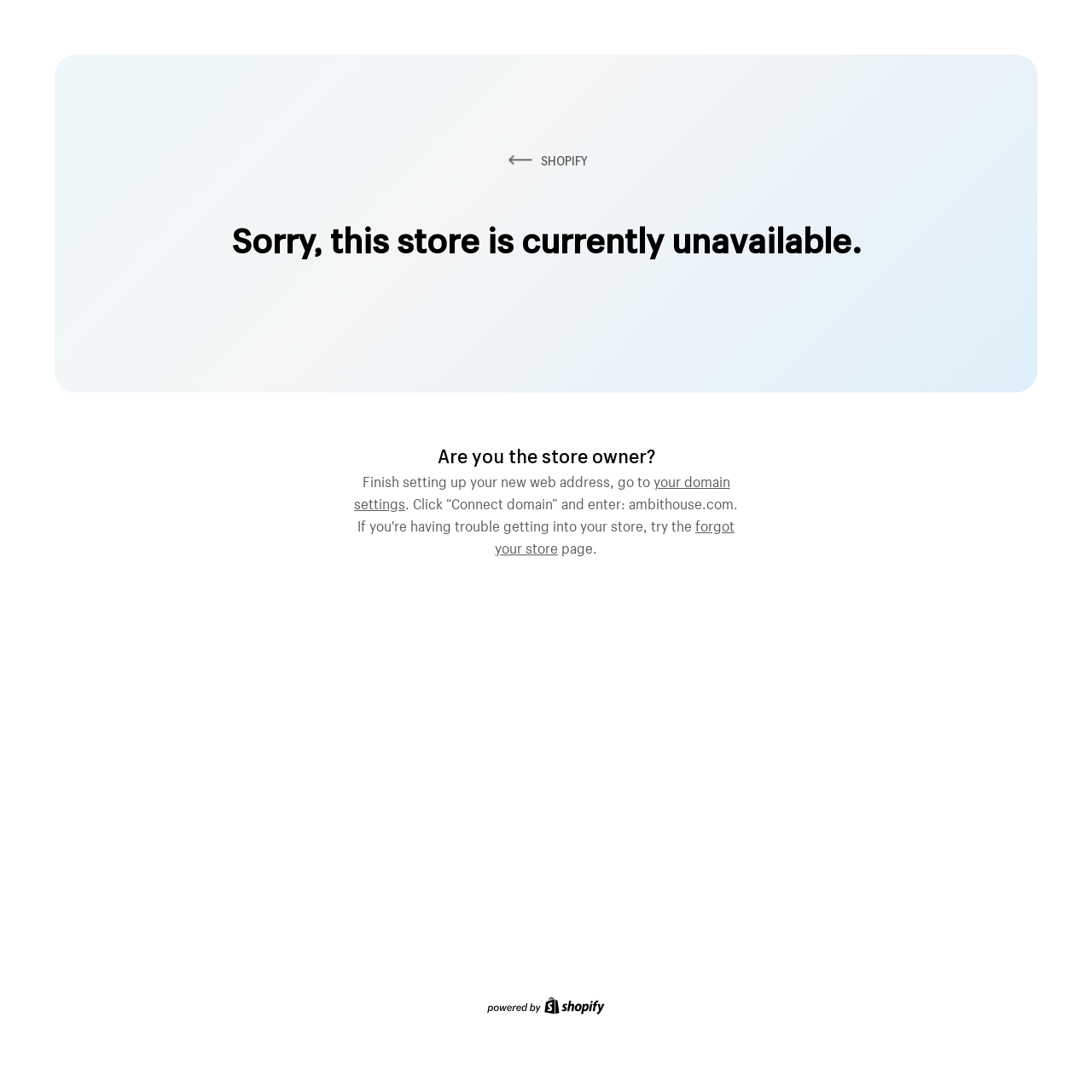What is the domain name mentioned?
Using the image as a reference, give an elaborate response to the question.

The domain name 'ambithouse.com' is mentioned in the instructions provided to the store owner, specifically in the static text 'Click “Connect domain” and enter: ambithouse.com.'